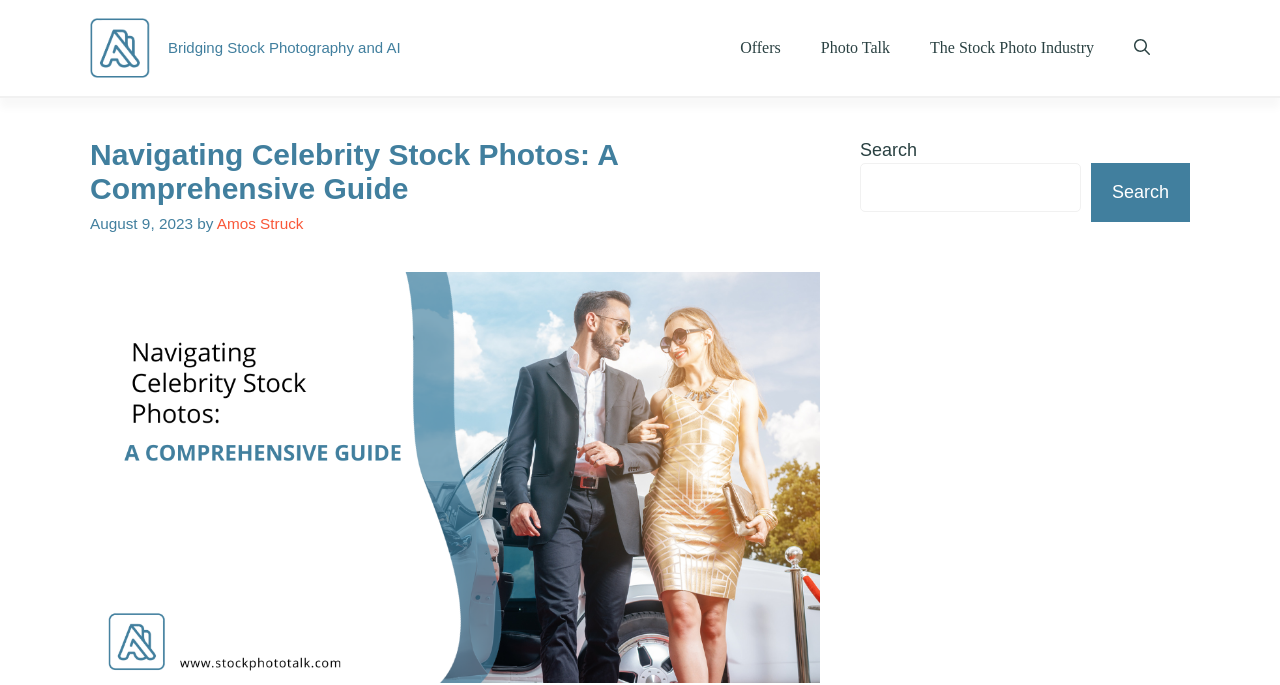Please identify the bounding box coordinates of the region to click in order to complete the task: "Read the article by Amos Struck". The coordinates must be four float numbers between 0 and 1, specified as [left, top, right, bottom].

[0.169, 0.315, 0.237, 0.339]